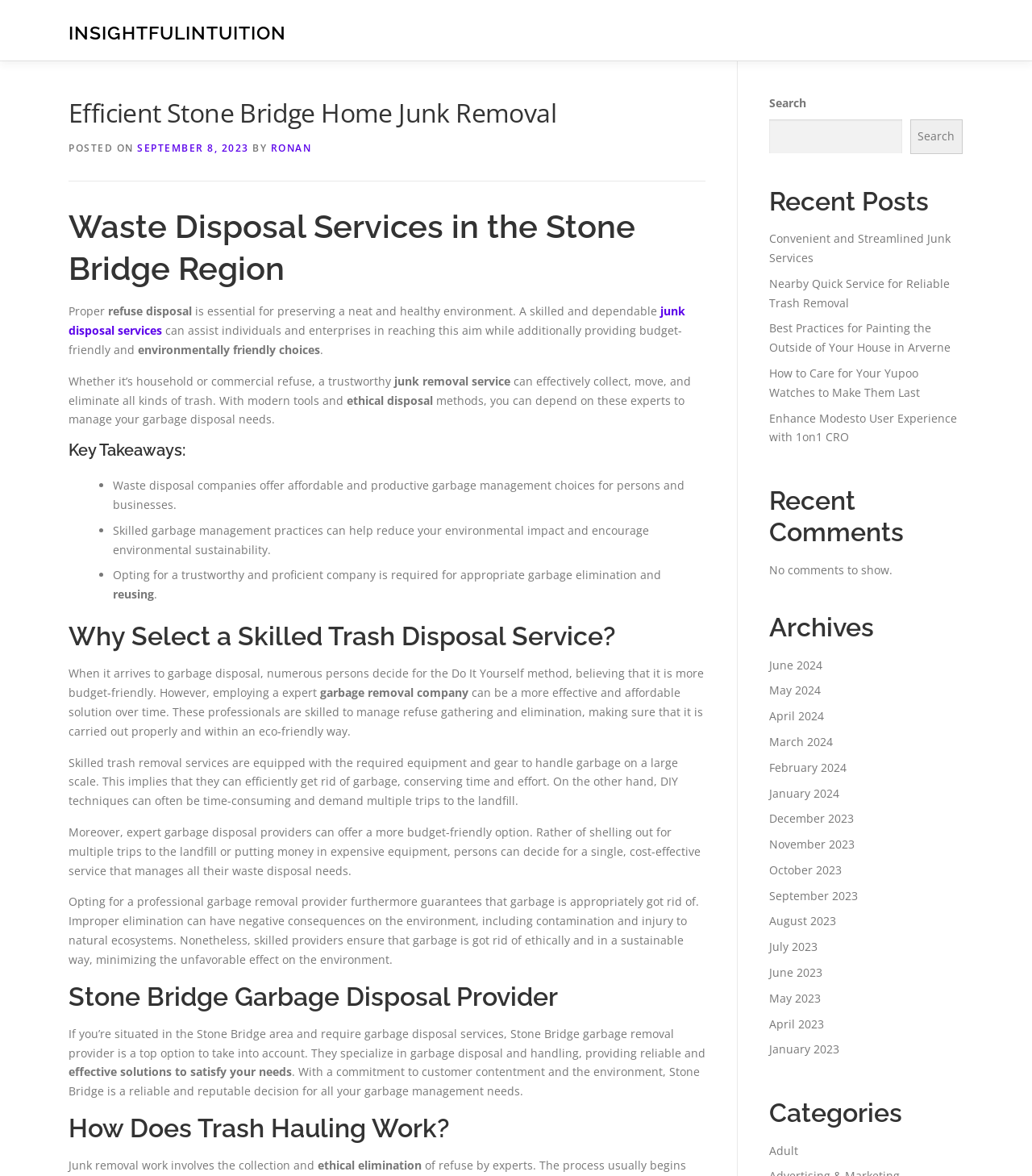Find the coordinates for the bounding box of the element with this description: "Convenient and Streamlined Junk Services".

[0.745, 0.196, 0.921, 0.226]